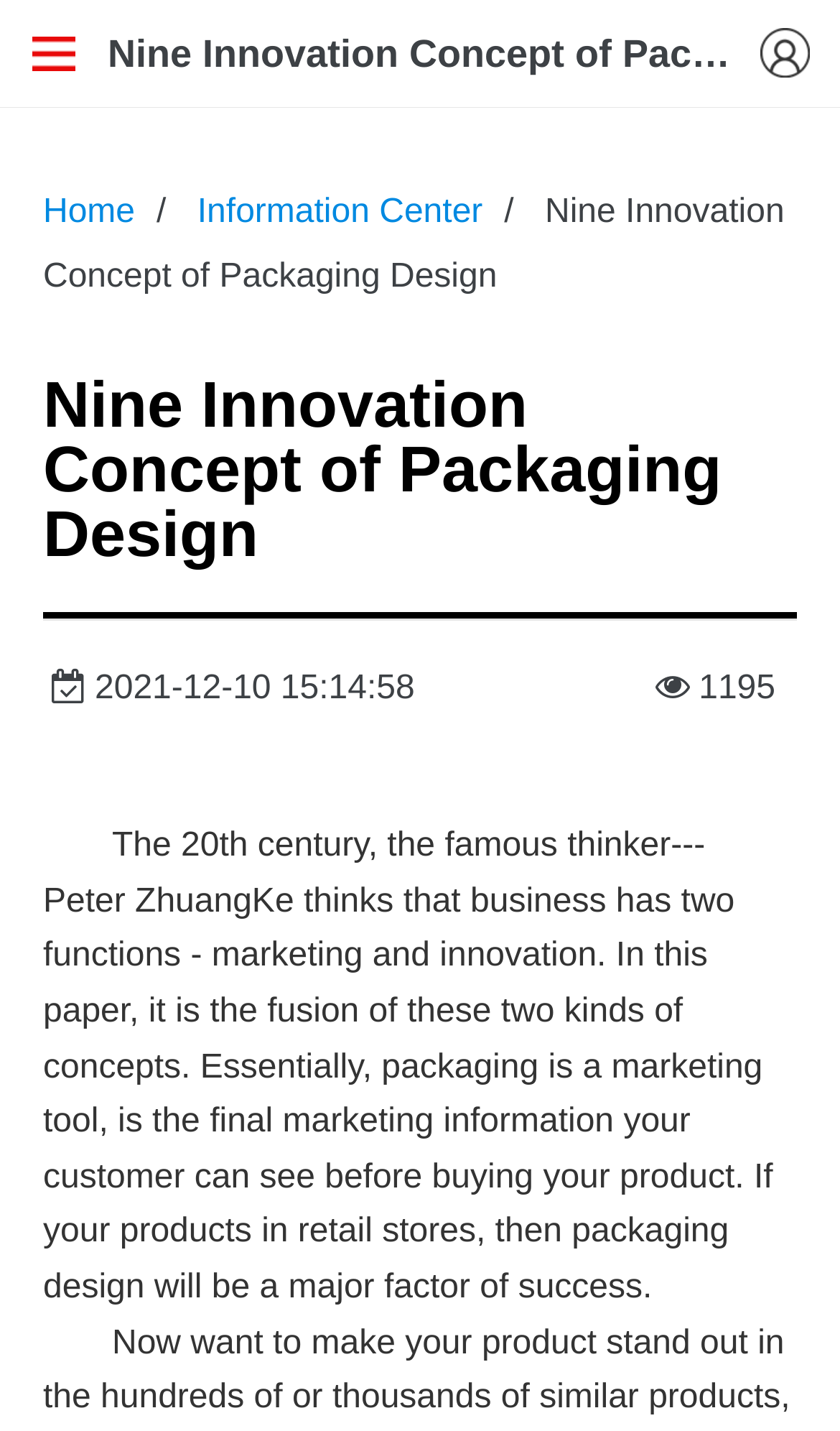How many views does the article have?
Please respond to the question thoroughly and include all relevant details.

I found the number of views by looking at the static text element with the content '1195' which is located at the coordinates [0.832, 0.468, 0.923, 0.493]. This element is likely to represent the number of views of the article.